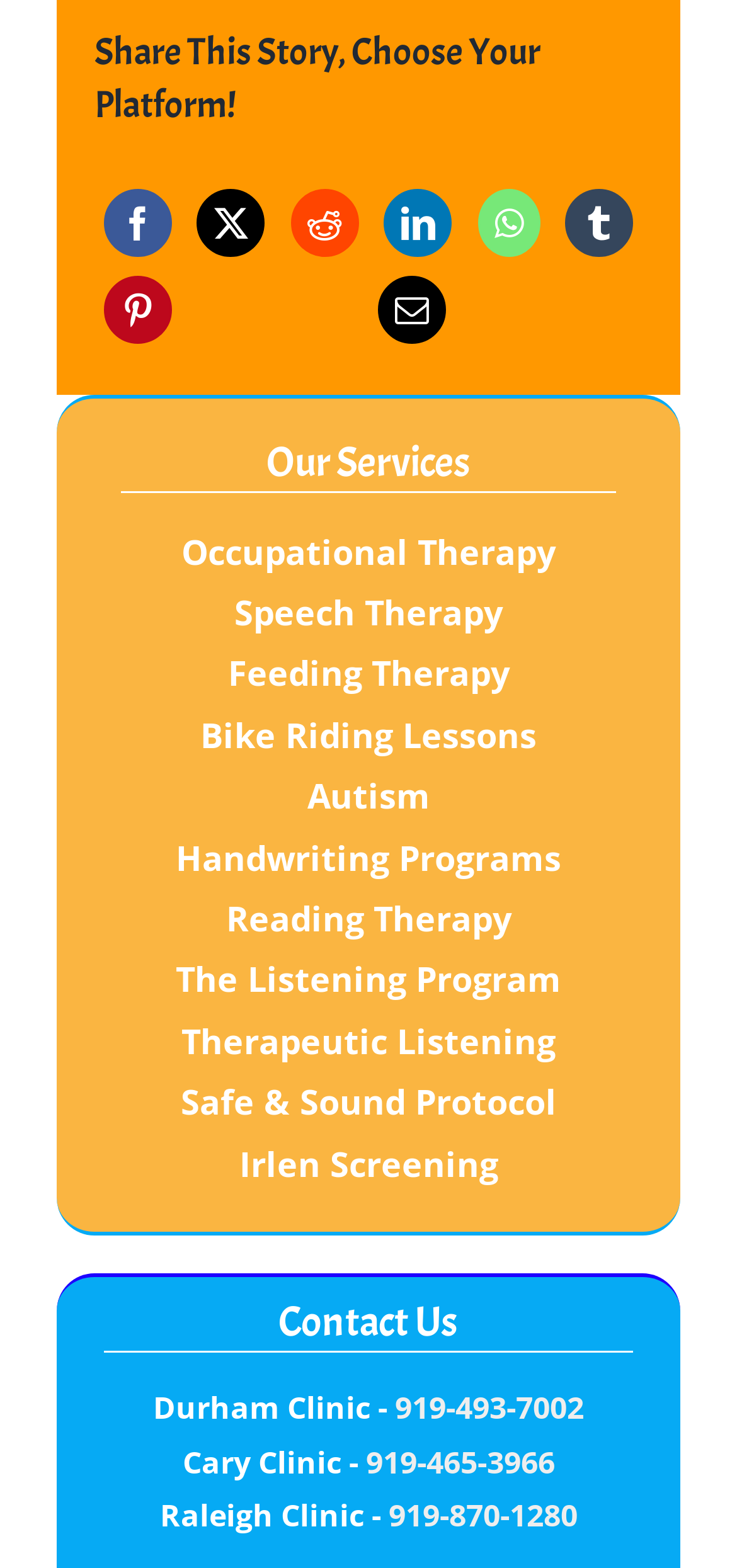Find the bounding box coordinates of the area to click in order to follow the instruction: "Get directions to Raleigh Clinic".

[0.527, 0.954, 0.783, 0.98]